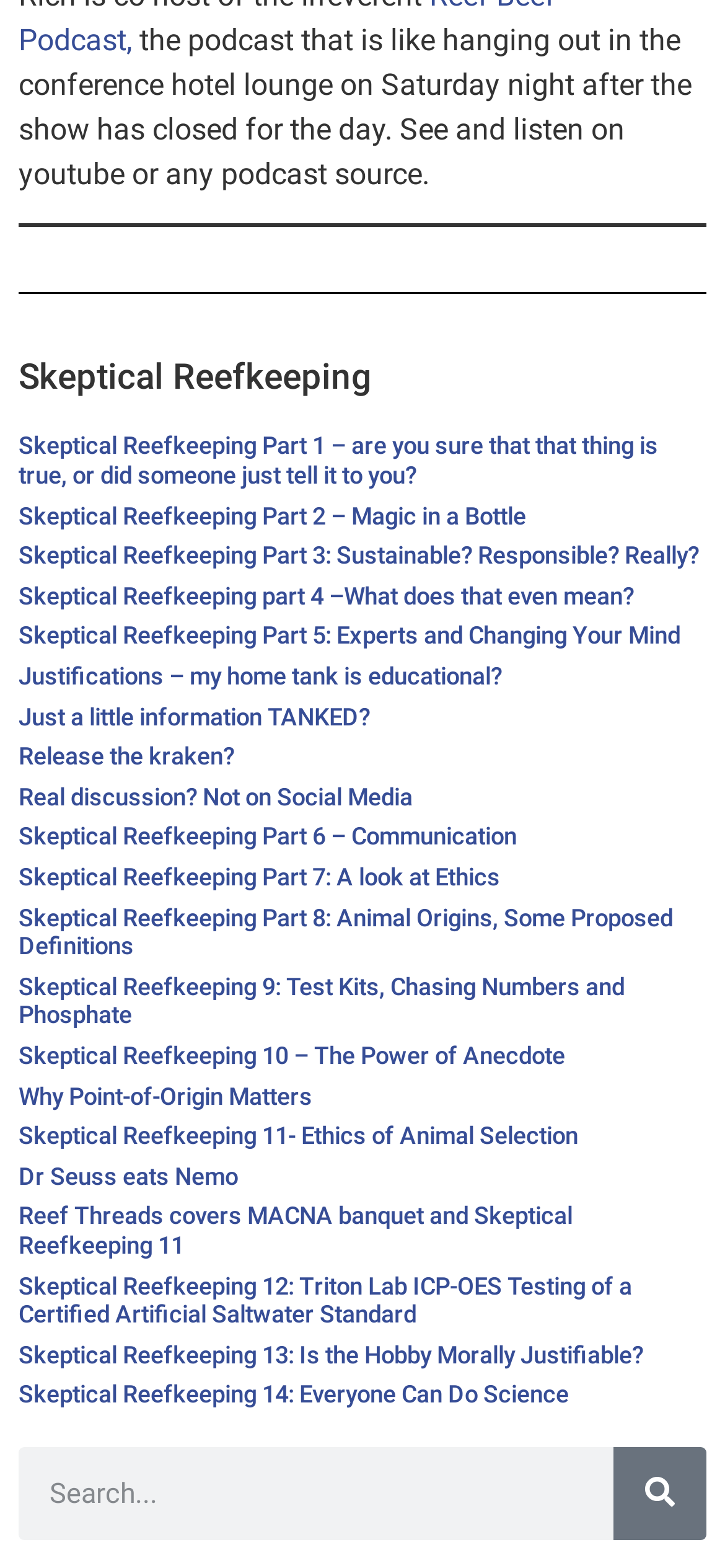How many parts are there in the Skeptical Reefkeeping series?
Based on the image, give a concise answer in the form of a single word or short phrase.

14